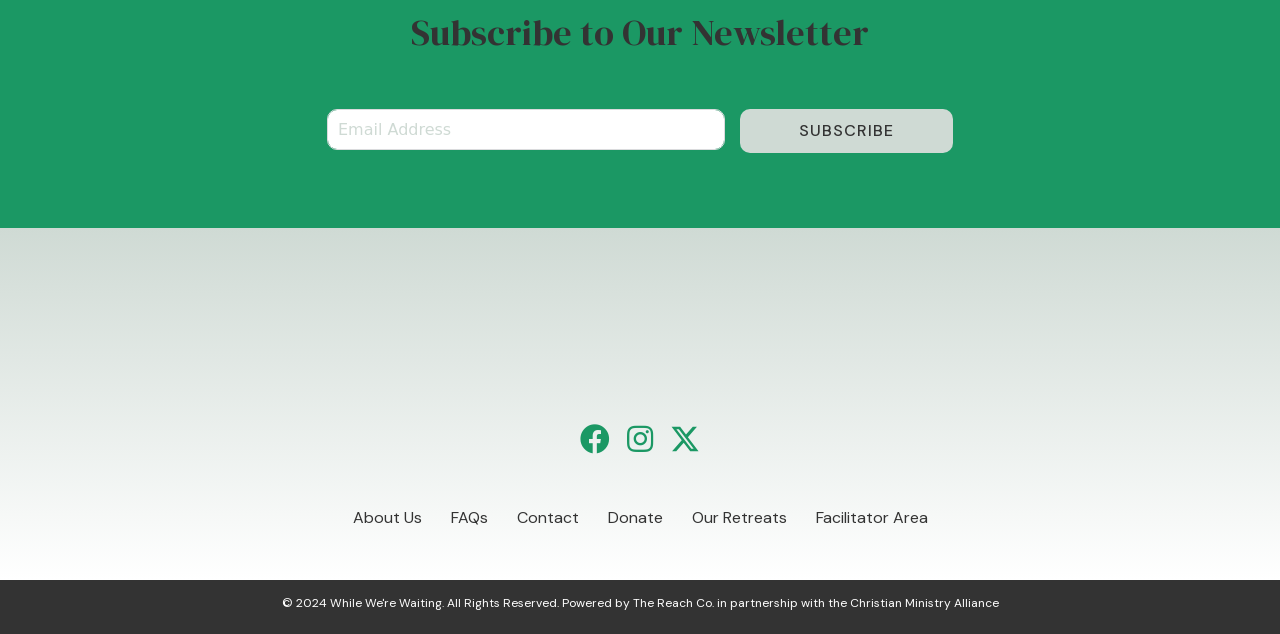Please locate the bounding box coordinates of the element that should be clicked to achieve the given instruction: "Subscribe to the newsletter".

[0.255, 0.172, 0.745, 0.273]